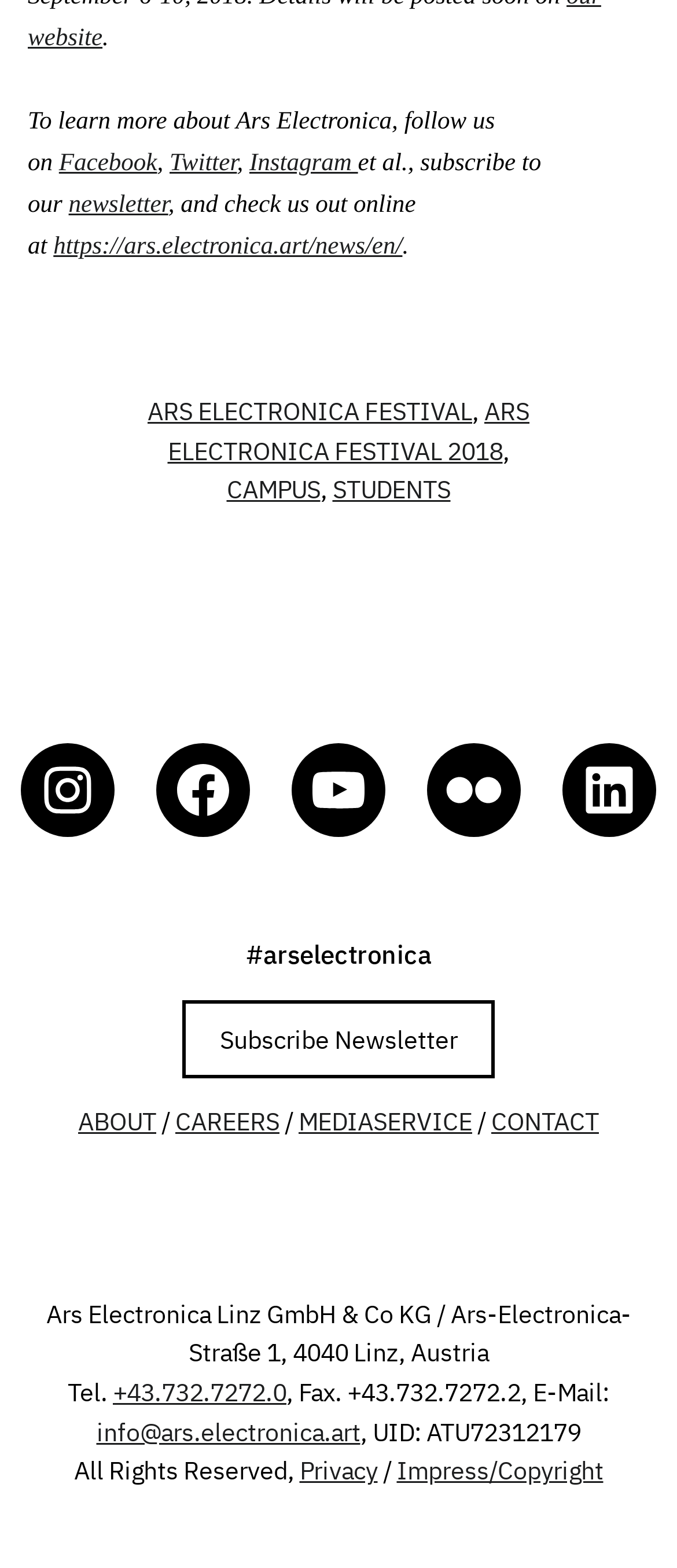Specify the bounding box coordinates of the region I need to click to perform the following instruction: "Subscribe to the newsletter". The coordinates must be four float numbers in the range of 0 to 1, i.e., [left, top, right, bottom].

[0.101, 0.122, 0.248, 0.14]